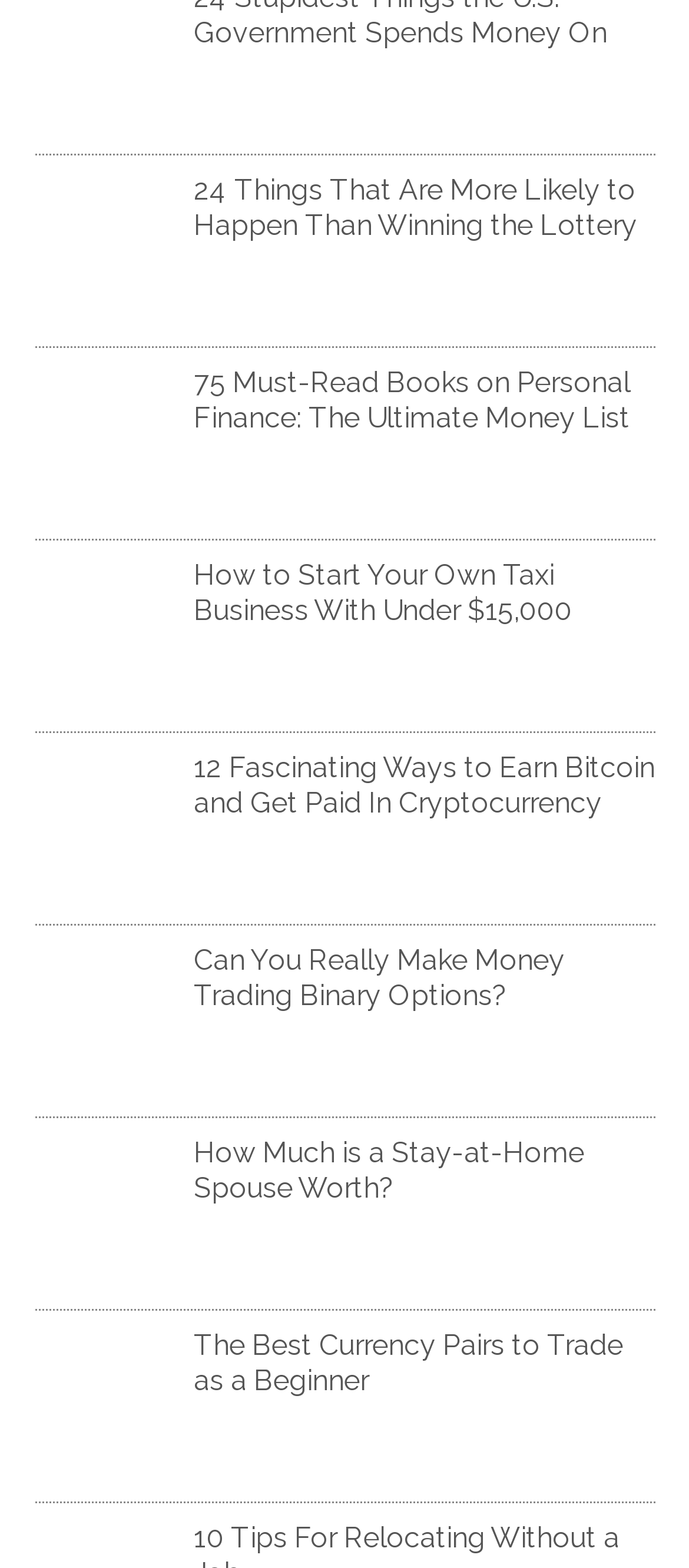Using a single word or phrase, answer the following question: 
How many images are associated with links?

10